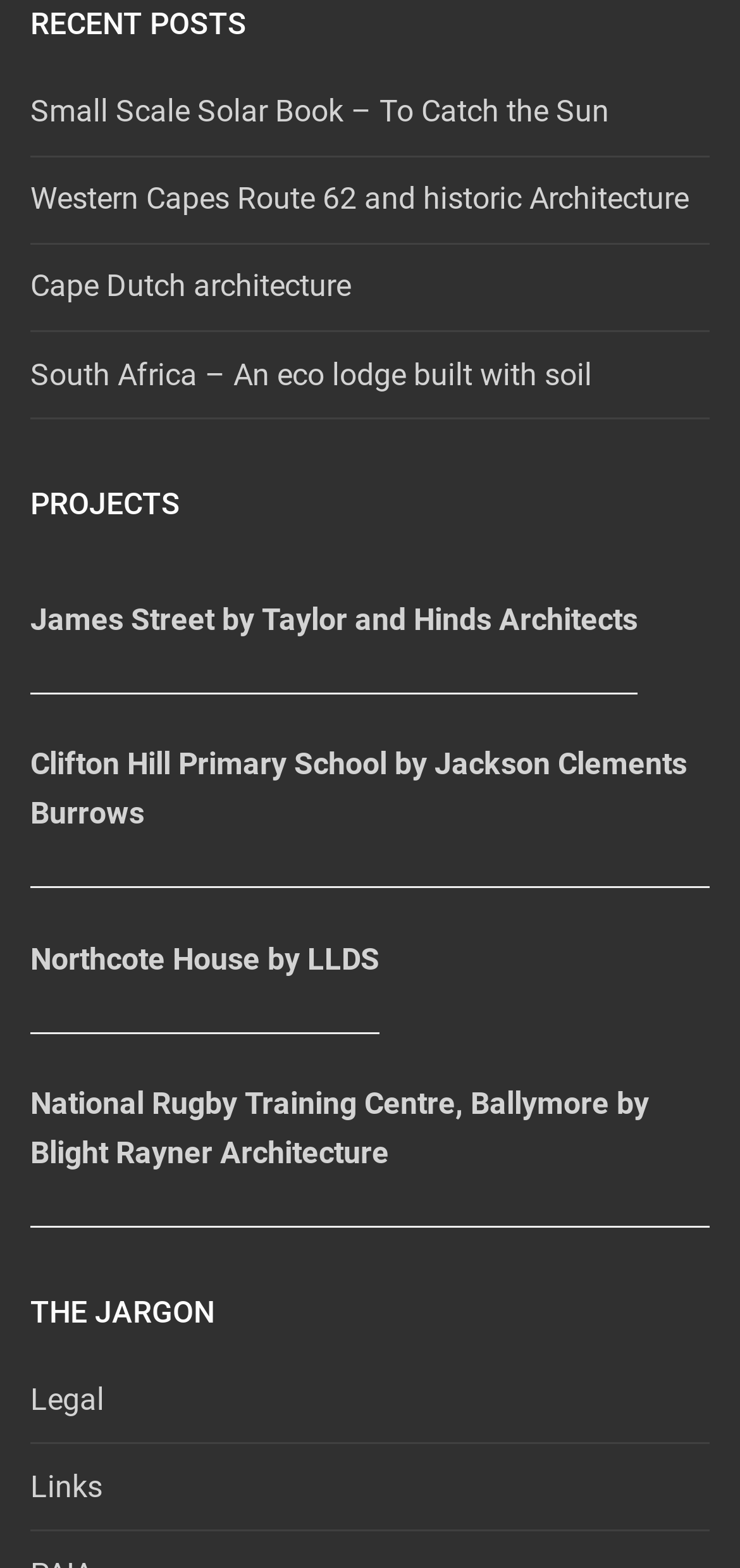What is the first link listed under the 'RECENT POSTS' category?
Please respond to the question with a detailed and informative answer.

The first link listed under the 'RECENT POSTS' category is 'Small Scale Solar Book – To Catch the Sun', which is located at the top of the category.